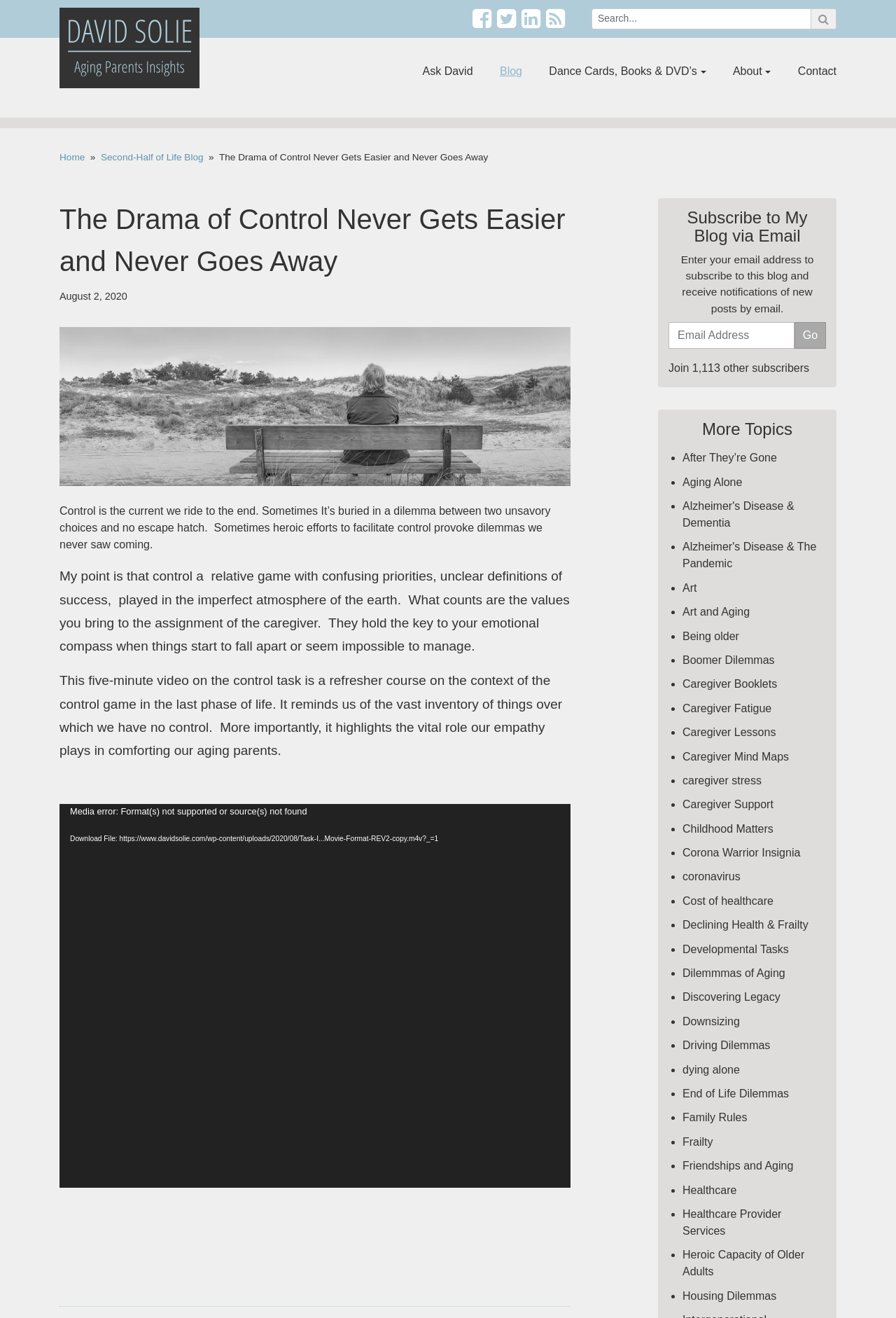Please identify the bounding box coordinates of the element's region that should be clicked to execute the following instruction: "Subscribe to the blog via email". The bounding box coordinates must be four float numbers between 0 and 1, i.e., [left, top, right, bottom].

[0.746, 0.158, 0.922, 0.186]